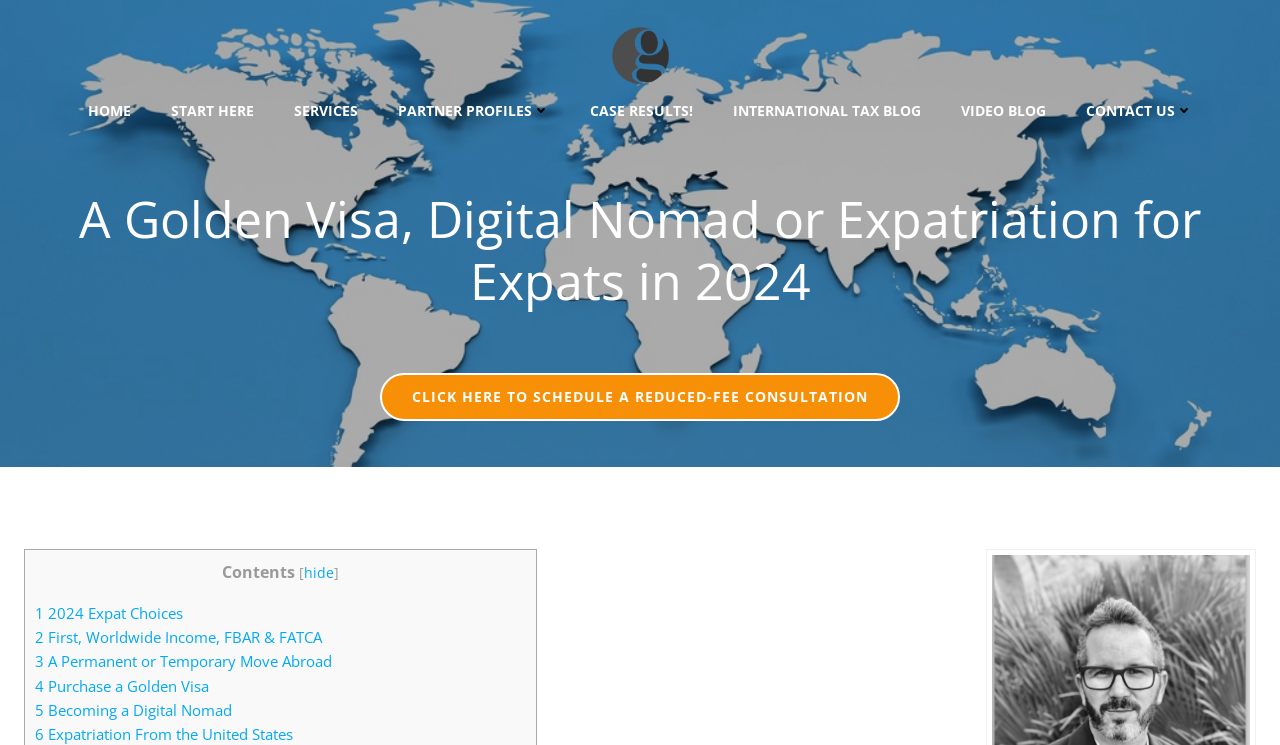Please respond in a single word or phrase: 
What is the purpose of the 'CLICK HERE' link?

Schedule a consultation